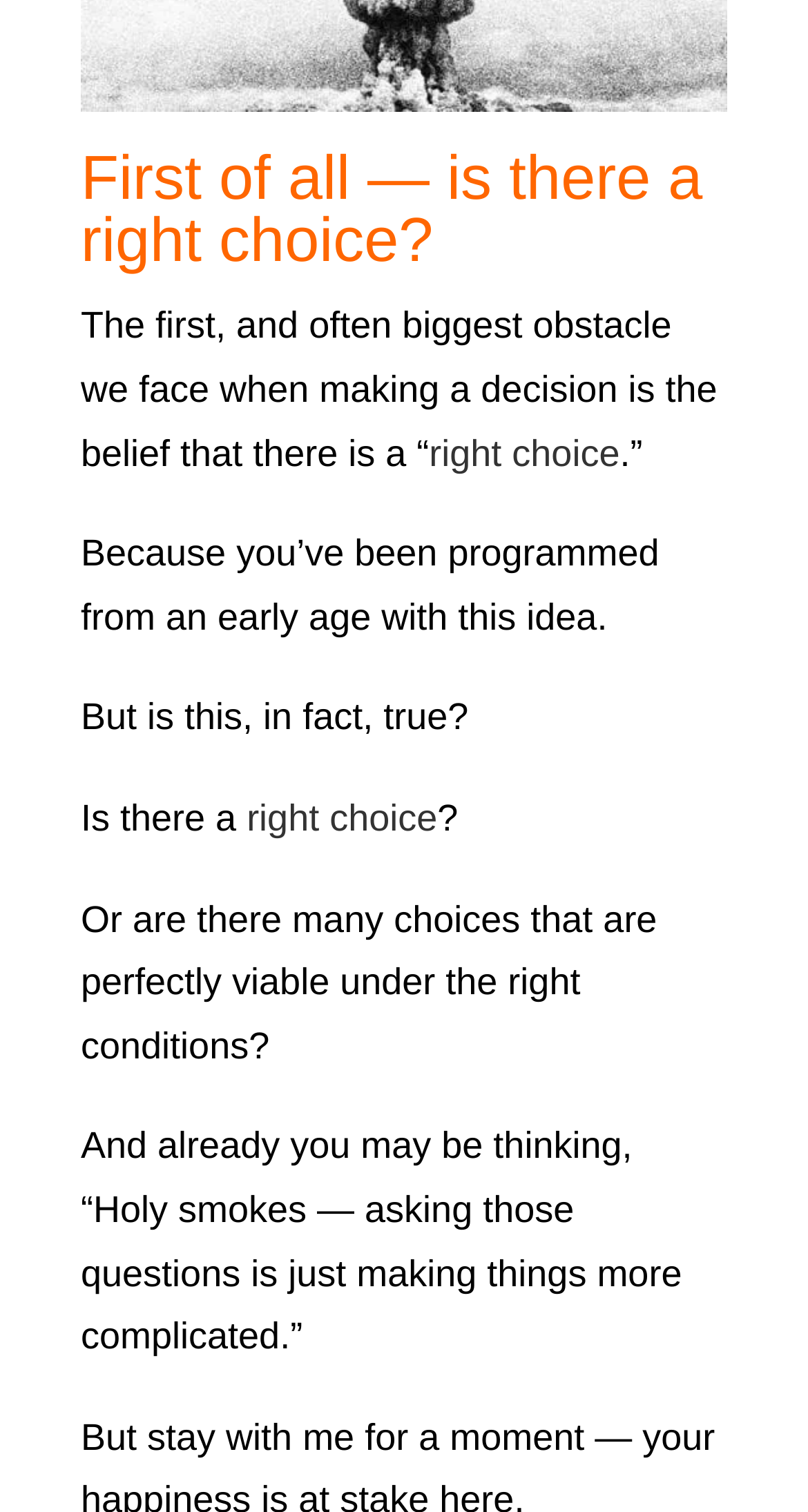What is the author implying about the way people are 'programmed'?
Please provide a single word or phrase as your answer based on the image.

It influences their thinking